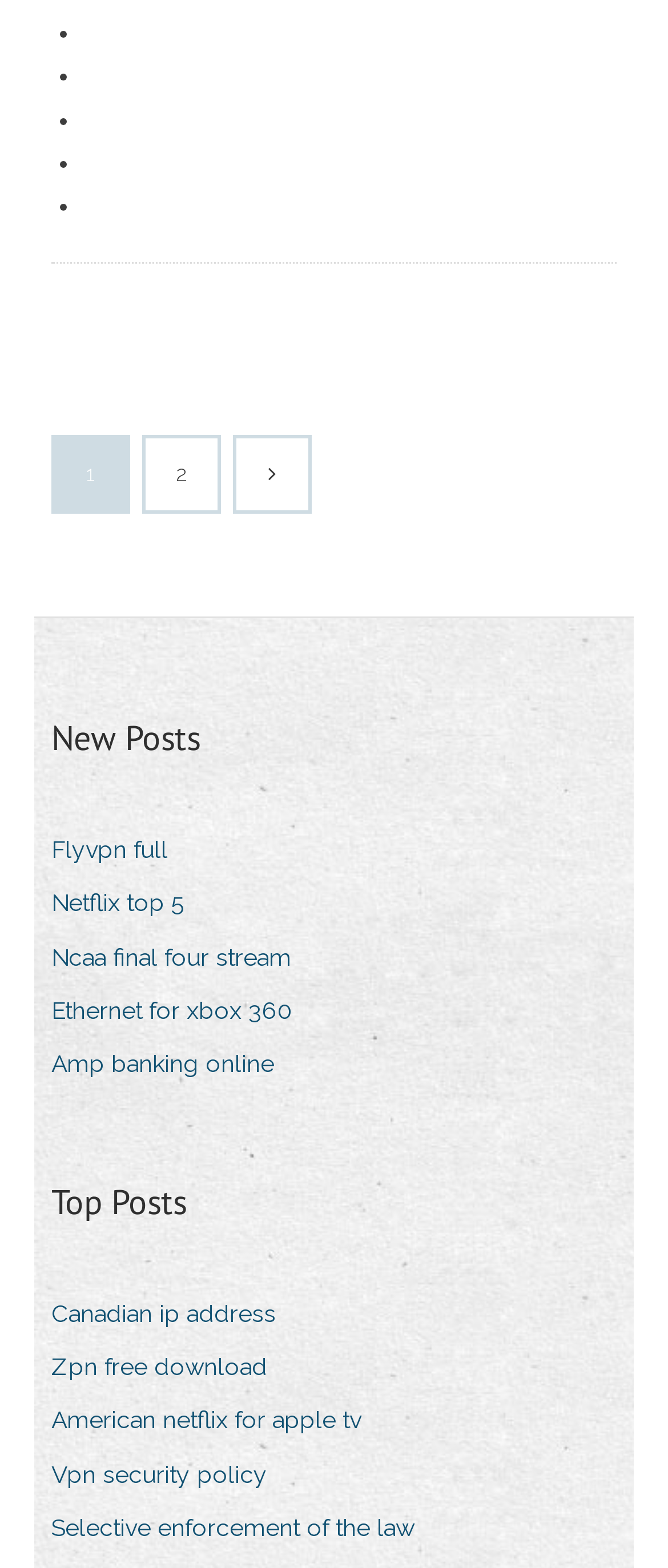Determine the coordinates of the bounding box for the clickable area needed to execute this instruction: "Go to 'Canadian ip address'".

[0.077, 0.824, 0.451, 0.853]